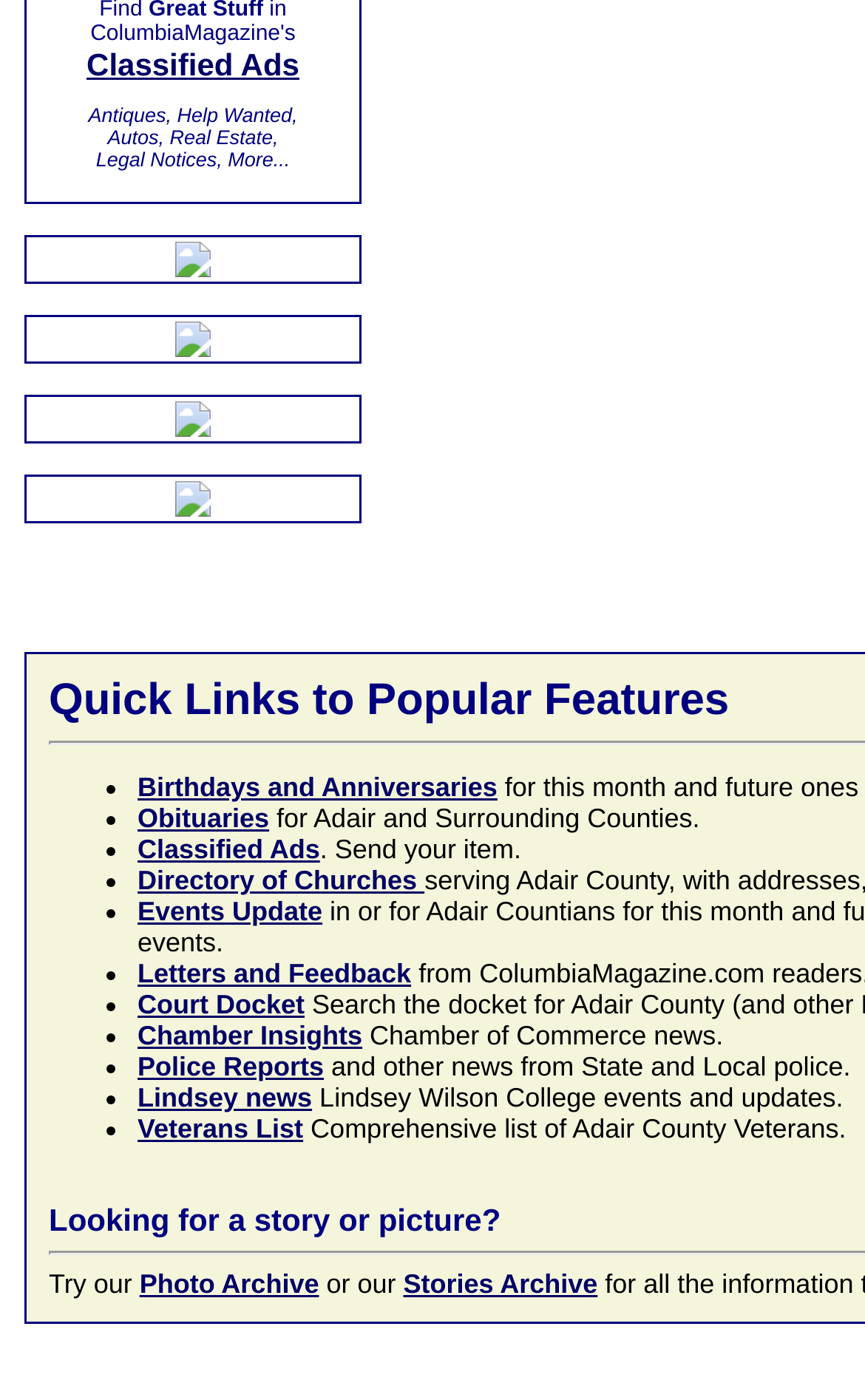How many image elements are there in the top section?
Please provide a detailed and thorough answer to the question.

I counted the number of image elements within the top section, which are children of the link elements. There are 4 image elements in total.